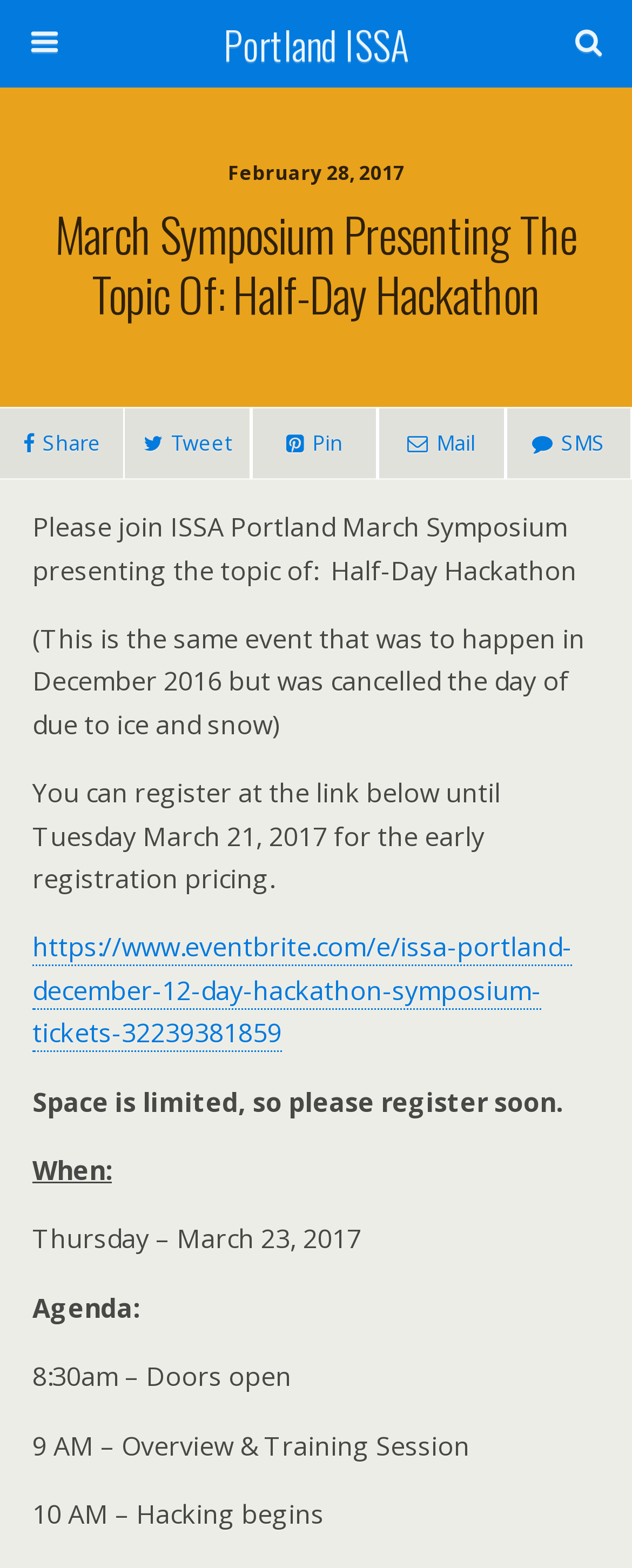Given the element description TERMS OF USE, specify the bounding box coordinates of the corresponding UI element in the format (top-left x, top-left y, bottom-right x, bottom-right y). All values must be between 0 and 1.

None